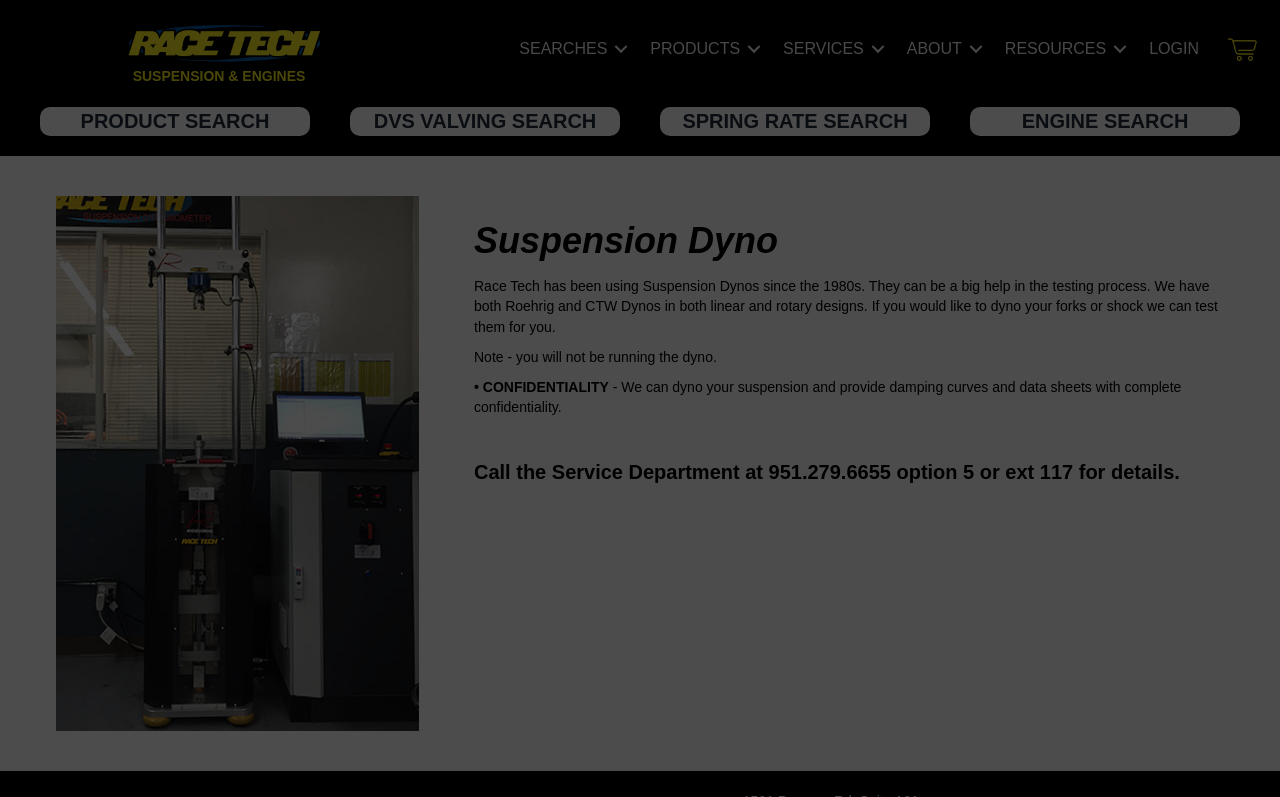What is the topic of the main content?
Can you give a detailed and elaborate answer to the question?

The main content area has a heading element with the text 'Suspension Dyno', which suggests that the topic of the main content is related to suspension dyno.